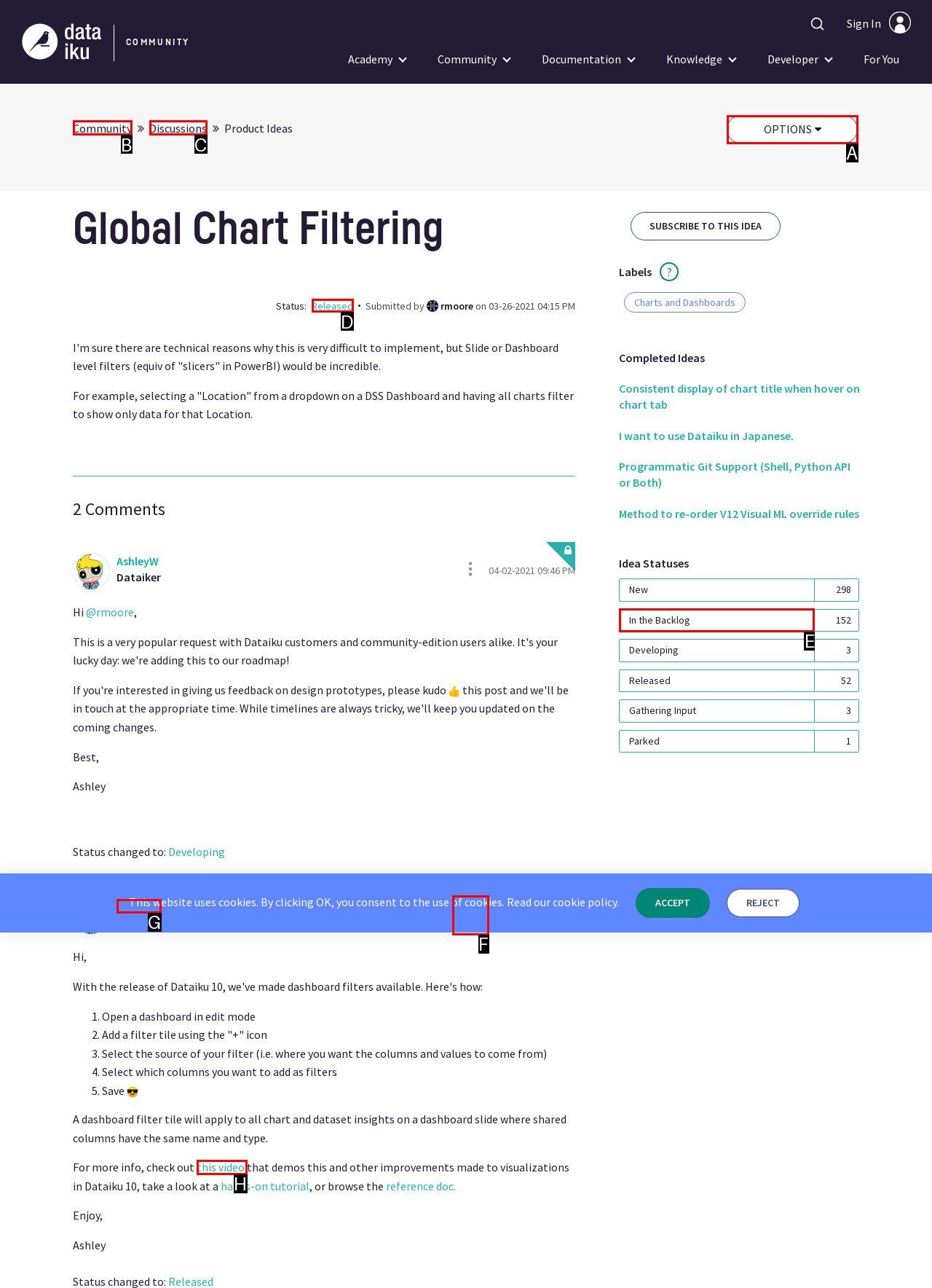To achieve the task: View Profile of AshleyW, which HTML element do you need to click?
Respond with the letter of the correct option from the given choices.

G